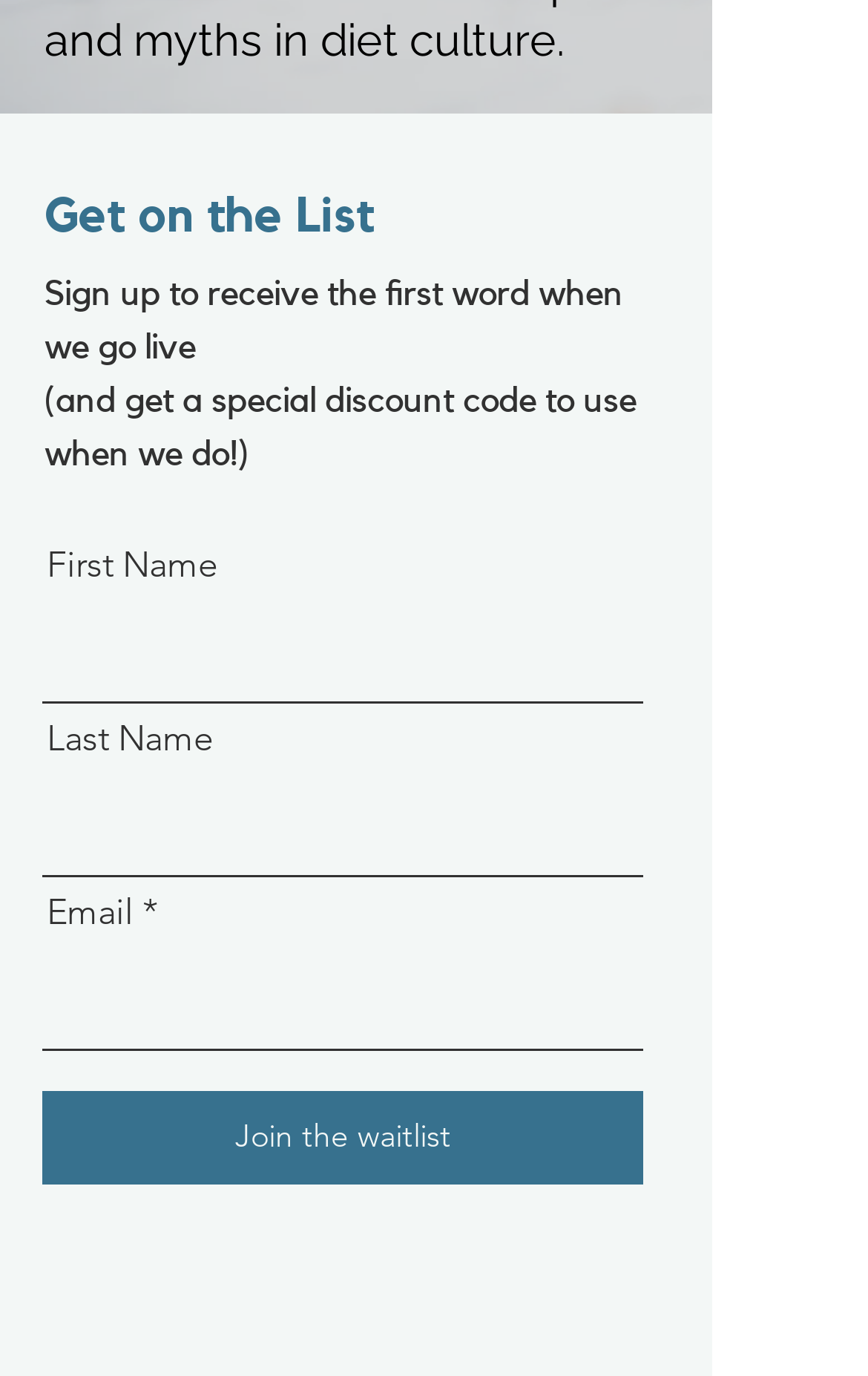What is the purpose of this webpage?
Please interpret the details in the image and answer the question thoroughly.

Based on the webpage content, it appears that the purpose of this webpage is to allow users to sign up for a waitlist to receive the first word when the website goes live, and also get a special discount code to use when it does.